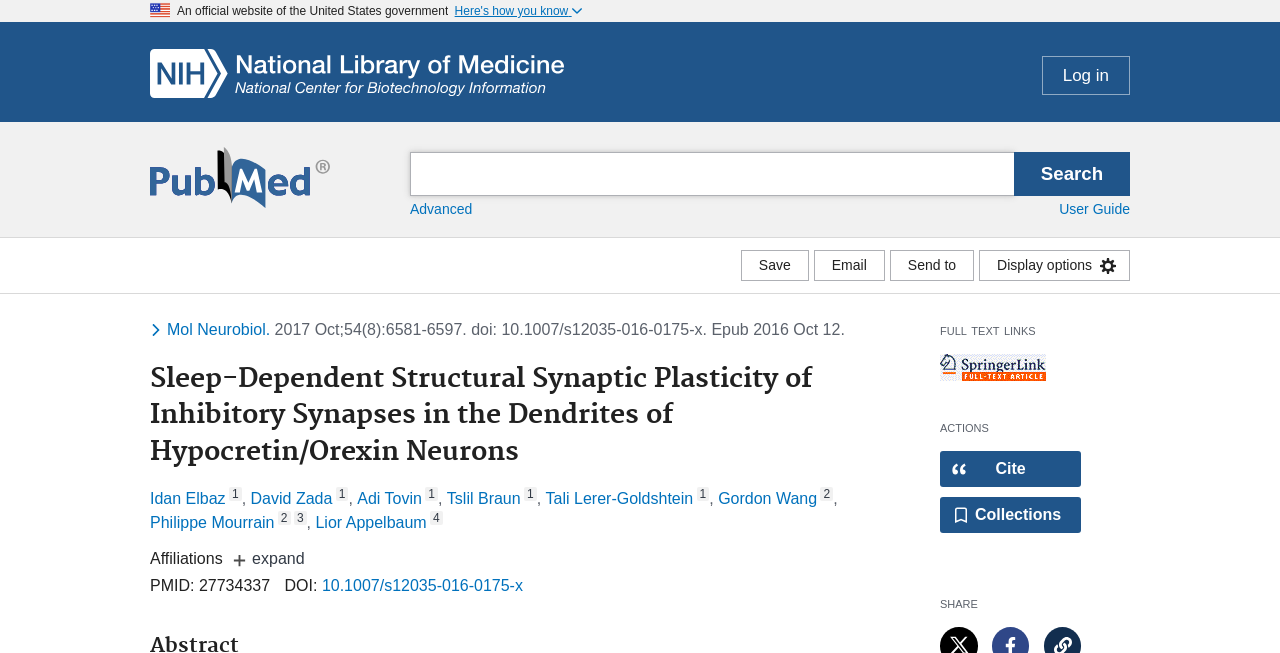Determine the bounding box coordinates of the section I need to click to execute the following instruction: "Search for a term". Provide the coordinates as four float numbers between 0 and 1, i.e., [left, top, right, bottom].

[0.32, 0.233, 0.792, 0.3]